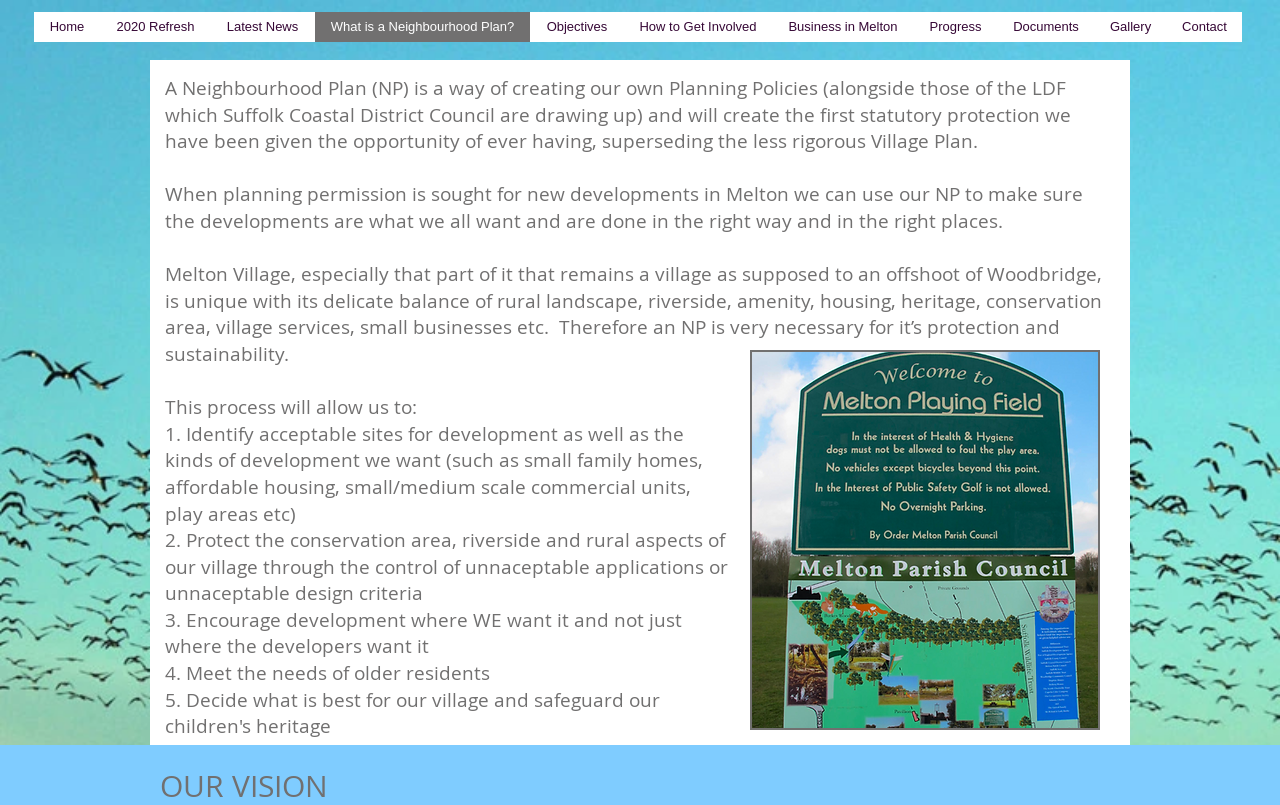What is a Neighbourhood Plan?
Using the image, answer in one word or phrase.

A way to create planning policies